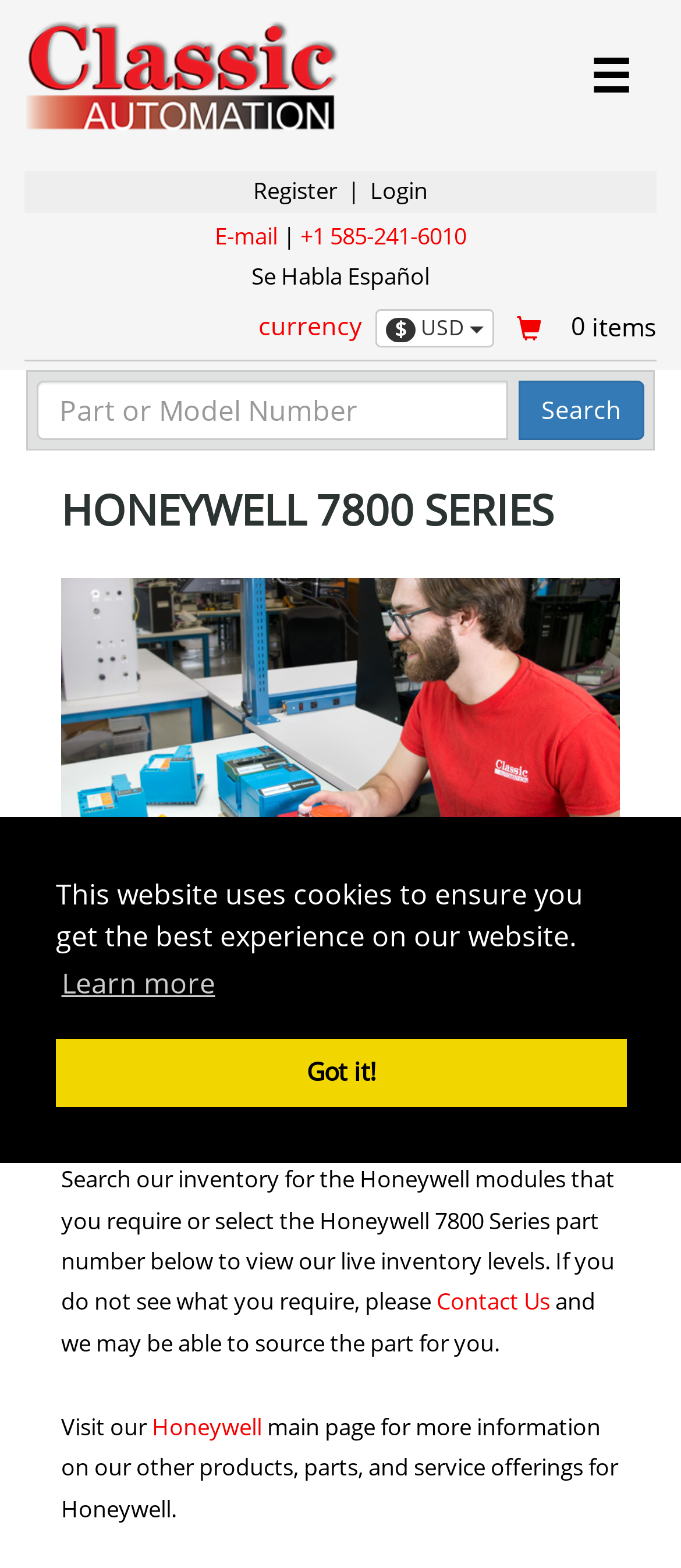Identify the bounding box coordinates for the region of the element that should be clicked to carry out the instruction: "Click on the Classic Automation logo". The bounding box coordinates should be four float numbers between 0 and 1, i.e., [left, top, right, bottom].

[0.036, 0.013, 0.497, 0.084]